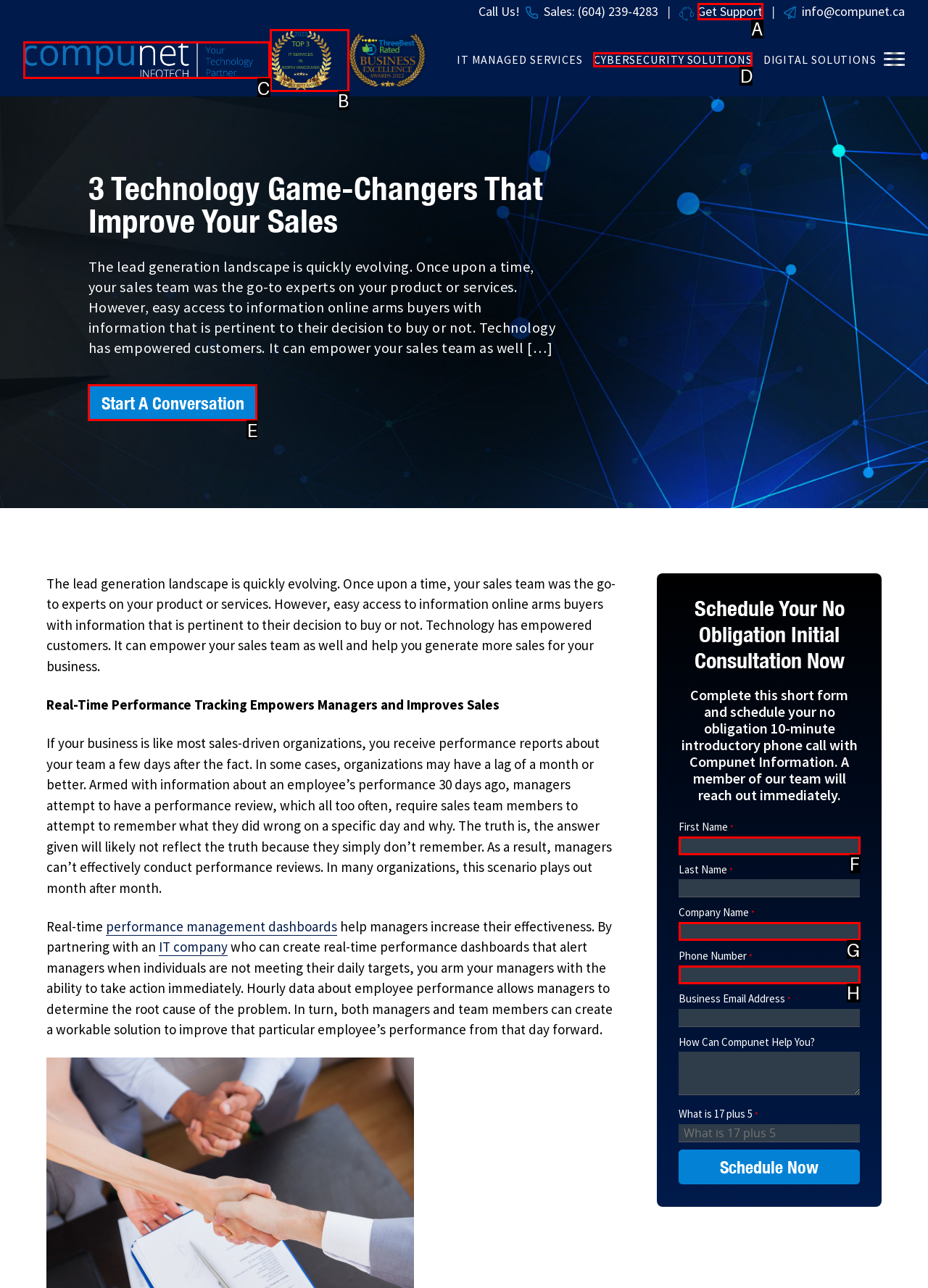Examine the description: Get Support and indicate the best matching option by providing its letter directly from the choices.

A